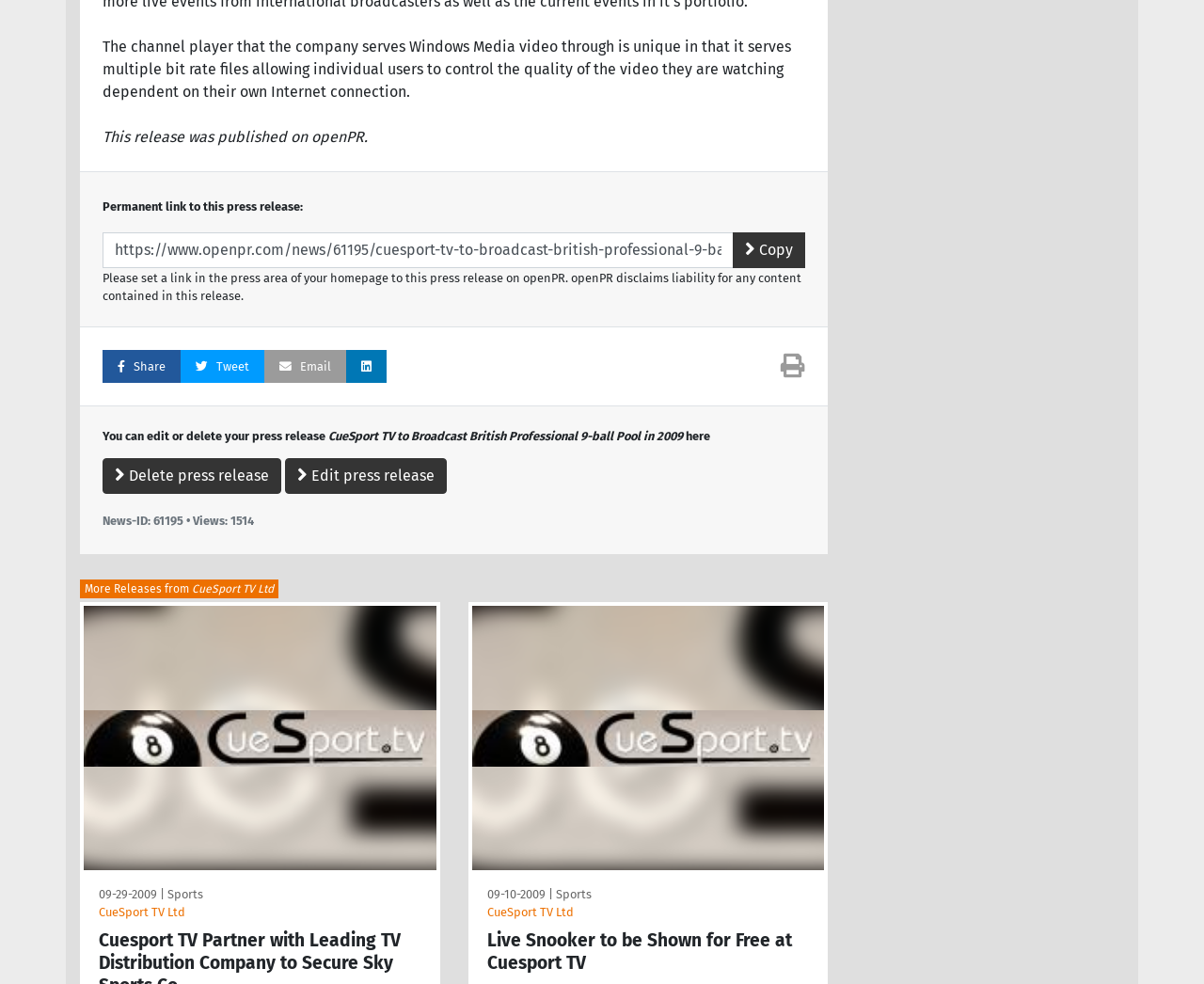What is the date of the press release 'Live Snooker to be Shown for Free at Cuesport TV'?
Please answer using one word or phrase, based on the screenshot.

09-10-2009